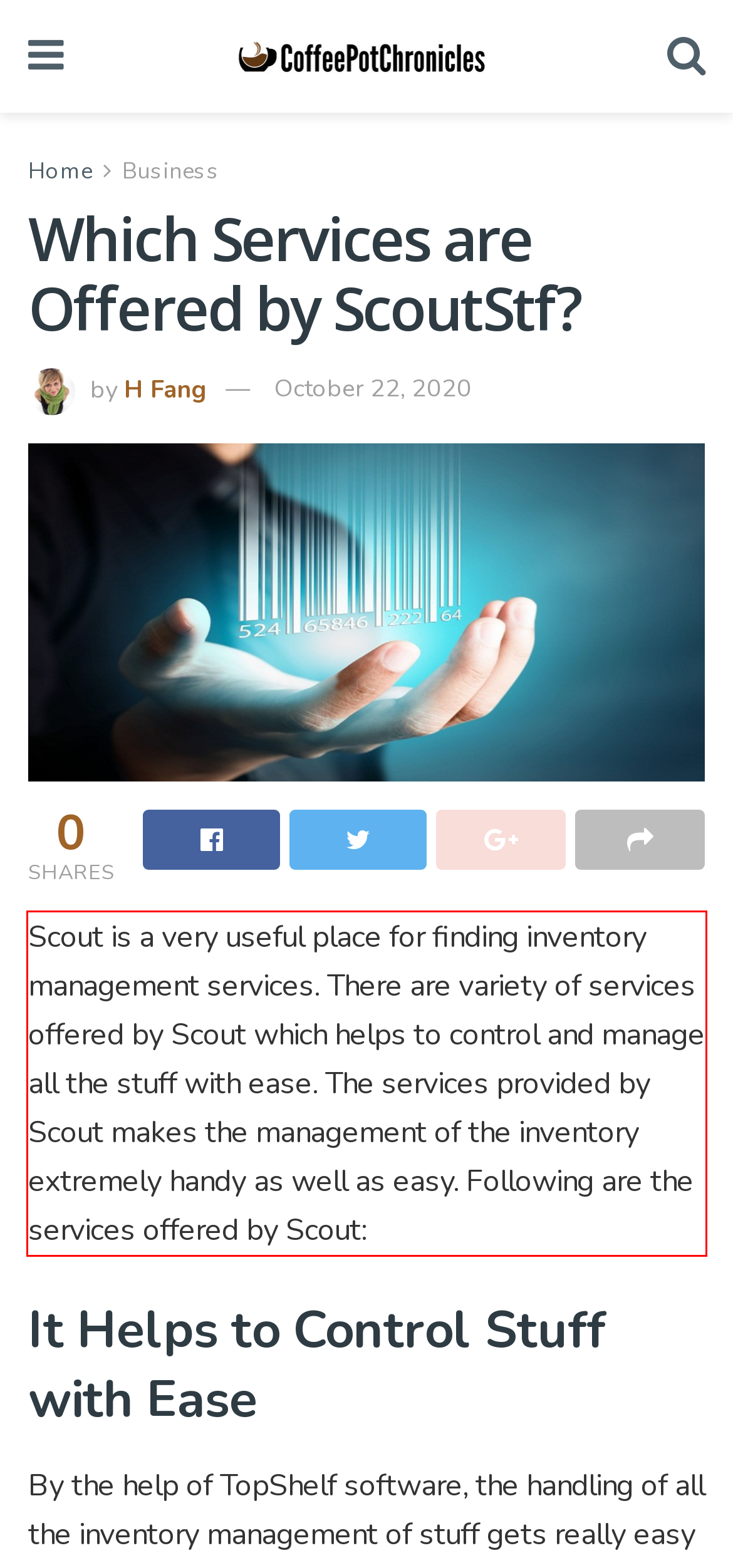Analyze the screenshot of a webpage where a red rectangle is bounding a UI element. Extract and generate the text content within this red bounding box.

Scout is a very useful place for finding inventory management services. There are variety of services offered by Scout which helps to control and manage all the stuff with ease. The services provided by Scout makes the management of the inventory extremely handy as well as easy. Following are the services offered by Scout: